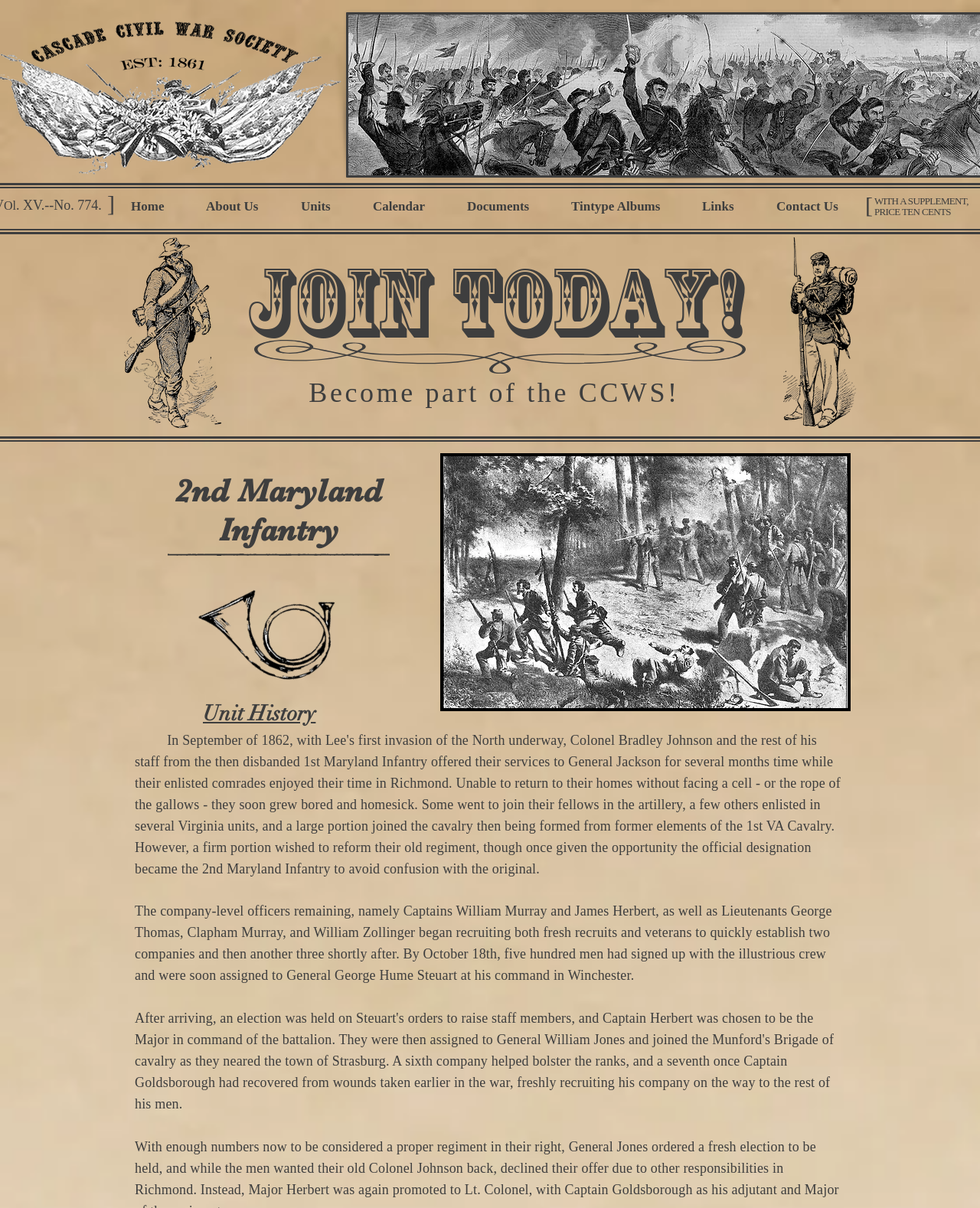Locate the bounding box coordinates of the UI element described by: "Documents". Provide the coordinates as four float numbers between 0 and 1, formatted as [left, top, right, bottom].

[0.461, 0.156, 0.567, 0.186]